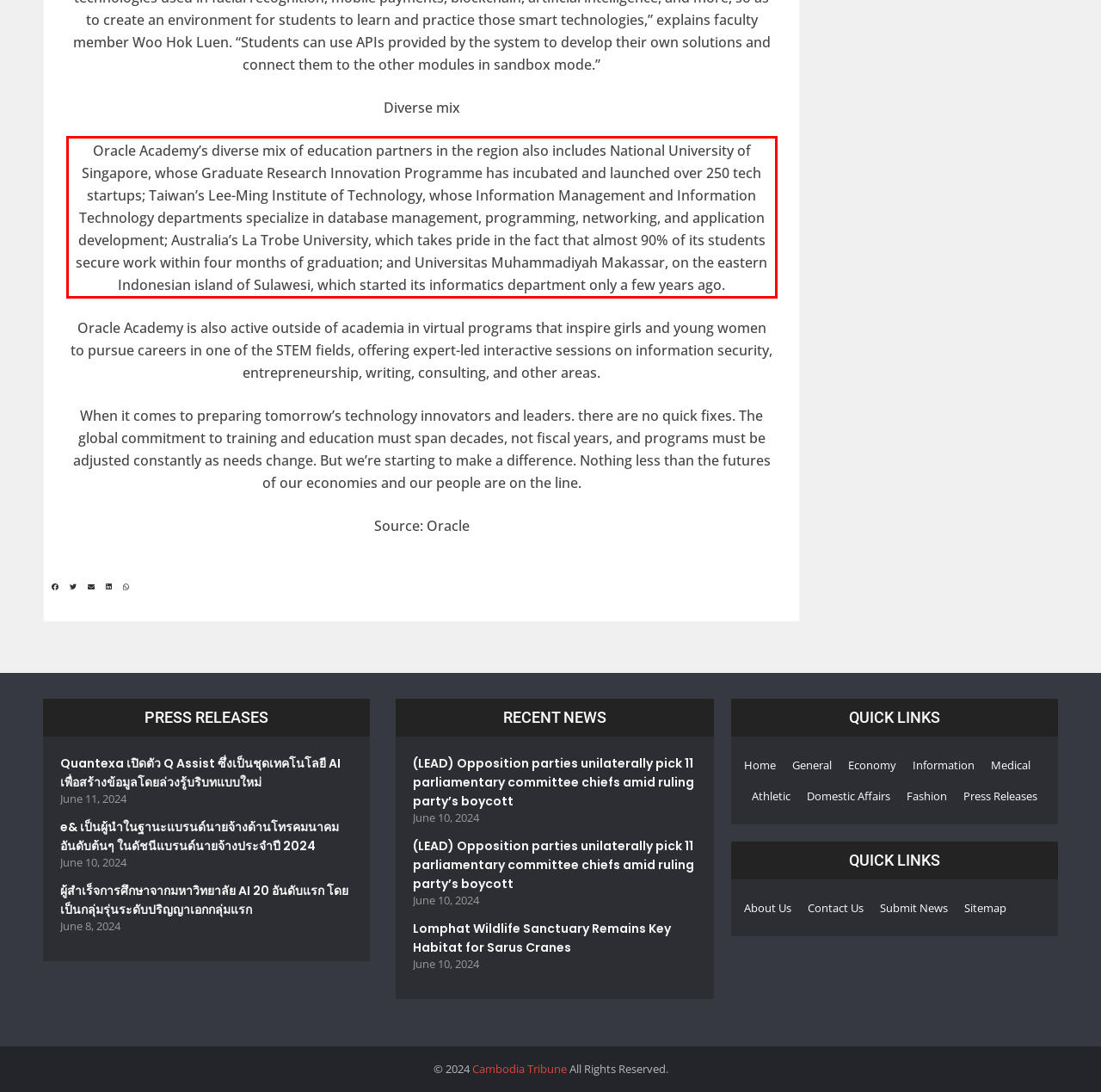Look at the provided screenshot of the webpage and perform OCR on the text within the red bounding box.

Oracle Academy’s diverse mix of education partners in the region also includes National University of Singapore, whose Graduate Research Innovation Programme has incubated and launched over 250 tech startups; Taiwan’s Lee-Ming Institute of Technology, whose Information Management and Information Technology departments specialize in database management, programming, networking, and application development; Australia’s La Trobe University, which takes pride in the fact that almost 90% of its students secure work within four months of graduation; and Universitas Muhammadiyah Makassar, on the eastern Indonesian island of Sulawesi, which started its informatics department only a few years ago.